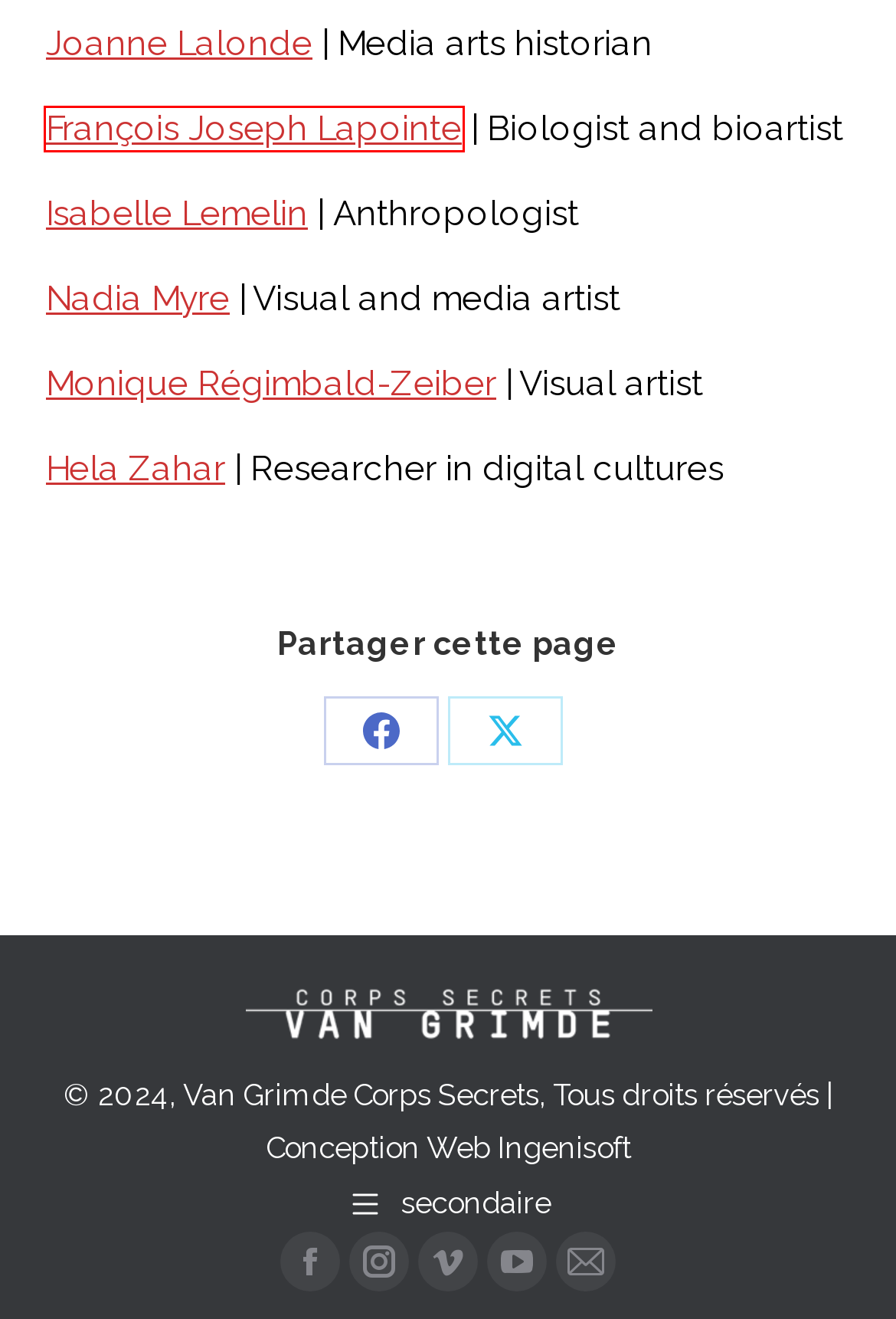Review the screenshot of a webpage which includes a red bounding box around an element. Select the description that best fits the new webpage once the element in the bounding box is clicked. Here are the candidates:
A. François-Joseph LAPOINTE - La recherche - Université de Montréal
B. Monique Régimbald-Zeiber – art et écrits
C. Artistic Approach – Van Grimde Corps Secrets
D. Joanne Lalonde | Répertoire des professeurs - UQAM
E. NADIA MYRE
F. DAVAI
G. Isabelle Lemelin - Département de sciences des religions - UQAM
H. Hela Zahar, Ph.D | UOF - Academia.edu

A